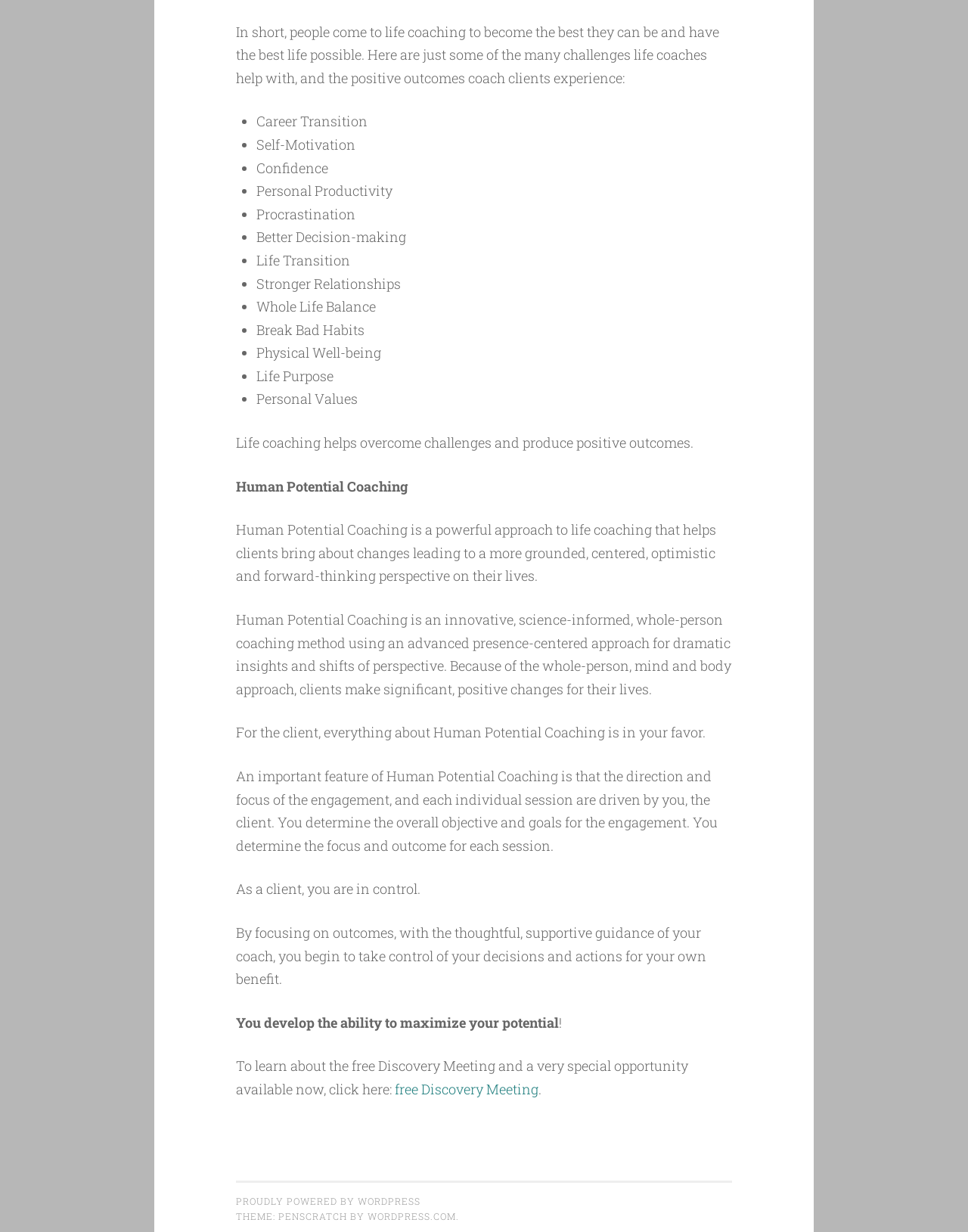Locate the bounding box of the UI element with the following description: "Proudly powered by WordPress".

[0.244, 0.97, 0.434, 0.979]